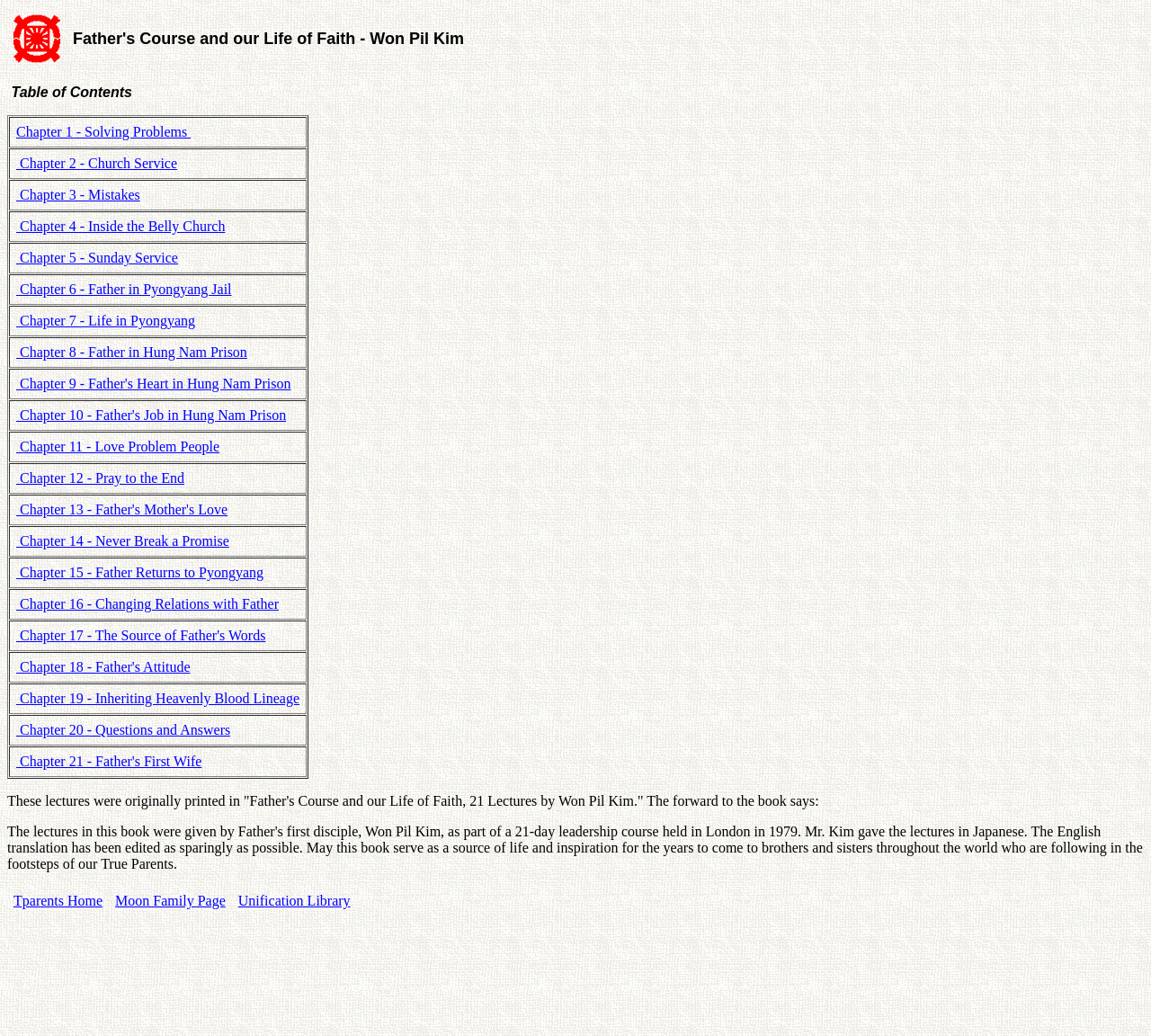Please identify the coordinates of the bounding box for the clickable region that will accomplish this instruction: "Click on Chapter 1 - Solving Problems".

[0.014, 0.12, 0.166, 0.135]